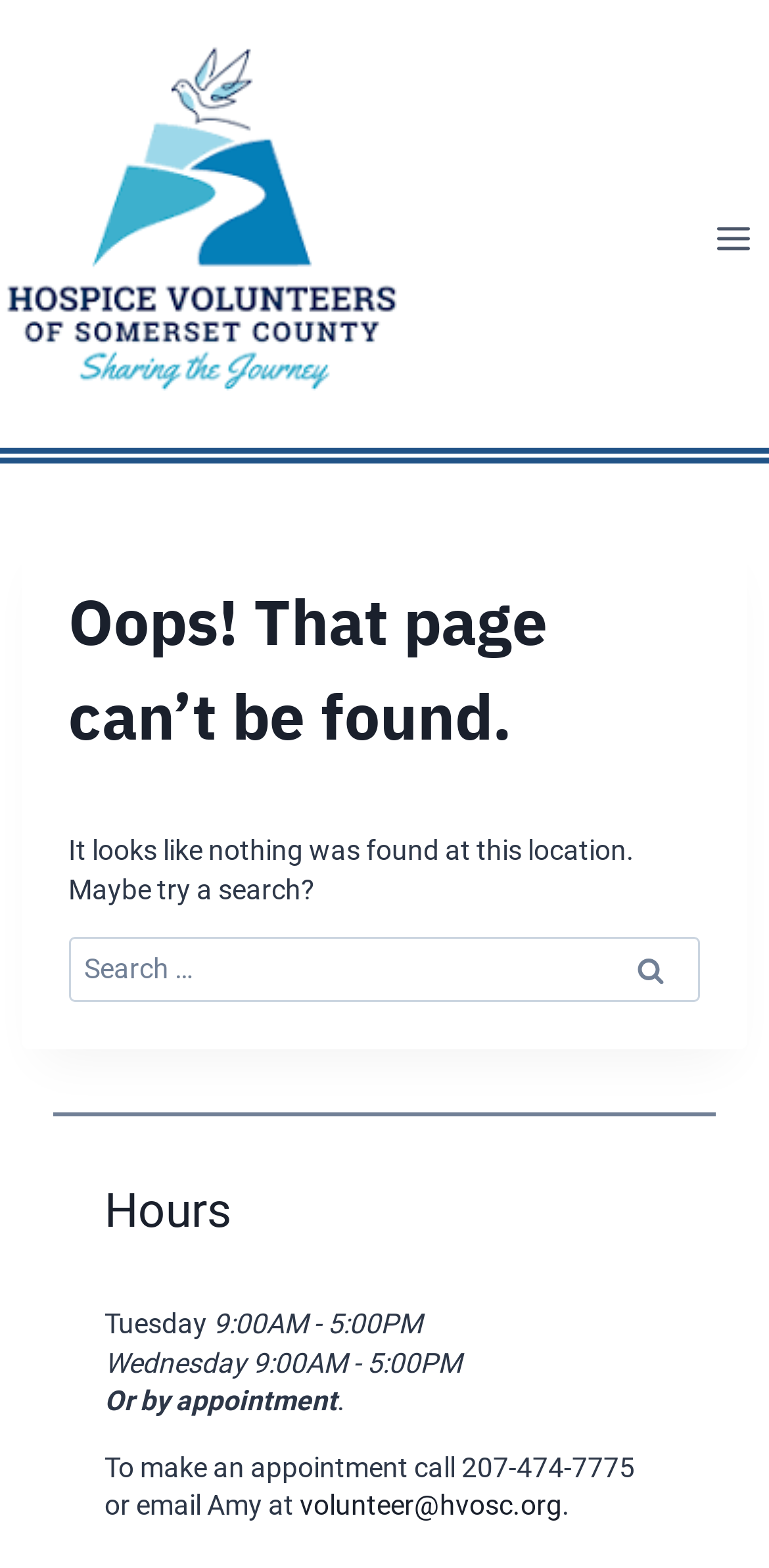Generate a thorough caption detailing the webpage content.

The webpage is a "Page not found" error page from Hospice Volunteers of Somerset County, Inc. At the top left corner, there is a link and an image with the organization's name. On the top right corner, there is a button to open a menu.

The main content of the page is divided into sections. The first section is a header with a heading that says "Oops! That page can’t be found." Below this heading, there is a paragraph of text that suggests trying a search. 

To the right of this paragraph, there is a search box with a label "Search for:" and a search button. 

Below the search section, there is a heading that says "Hours". Under this heading, there are three lines of text that list the hours of operation: Tuesday and Wednesday from 9:00AM to 5:00PM, and the option to make an appointment. The appointment information includes a phone number and an email address, which is a clickable link.